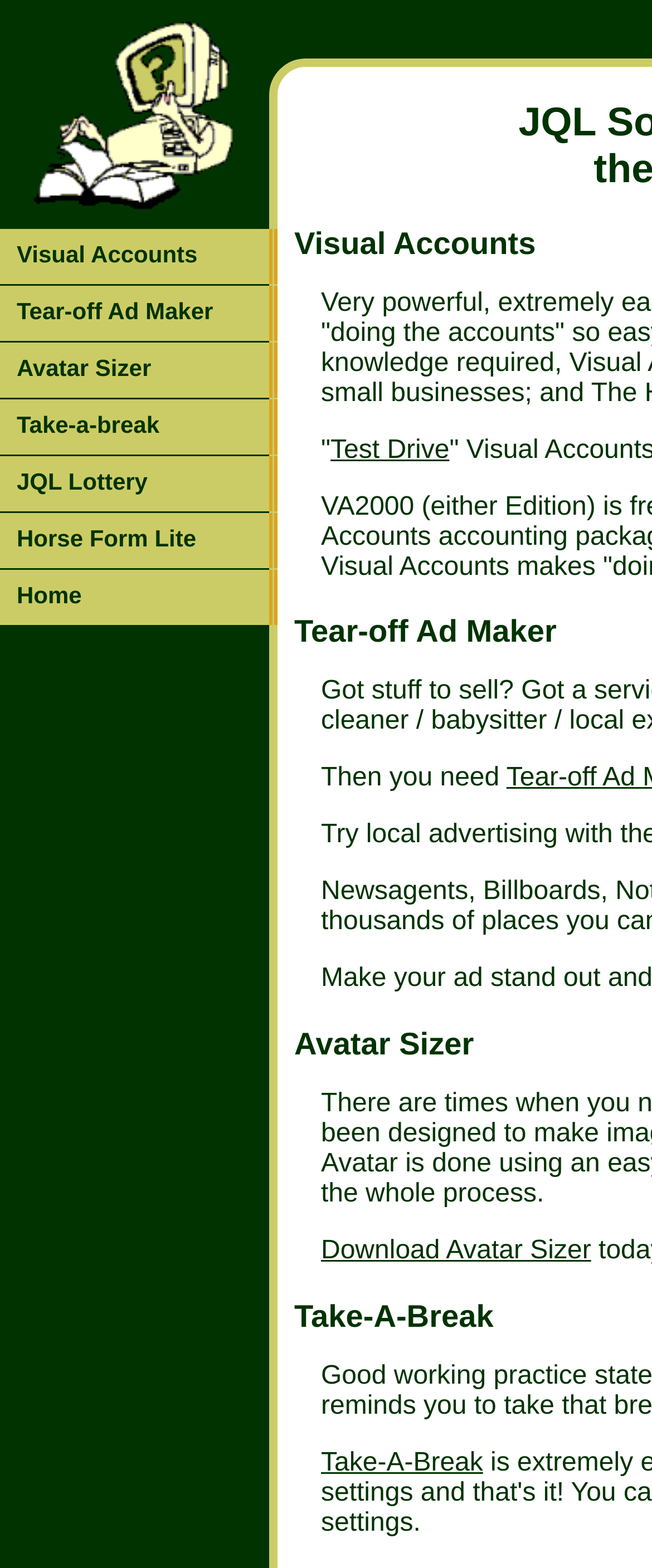Locate the bounding box coordinates of the clickable area needed to fulfill the instruction: "Test Drive".

[0.507, 0.278, 0.689, 0.296]